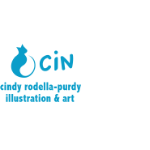From the image, can you give a detailed response to the question below:
What is the focus of Cindy Rodella Purdy's work?

The caption states that the full details of the artist's name and her focus on illustration and art are positioned beneath the logo, reinforcing her professional identity.